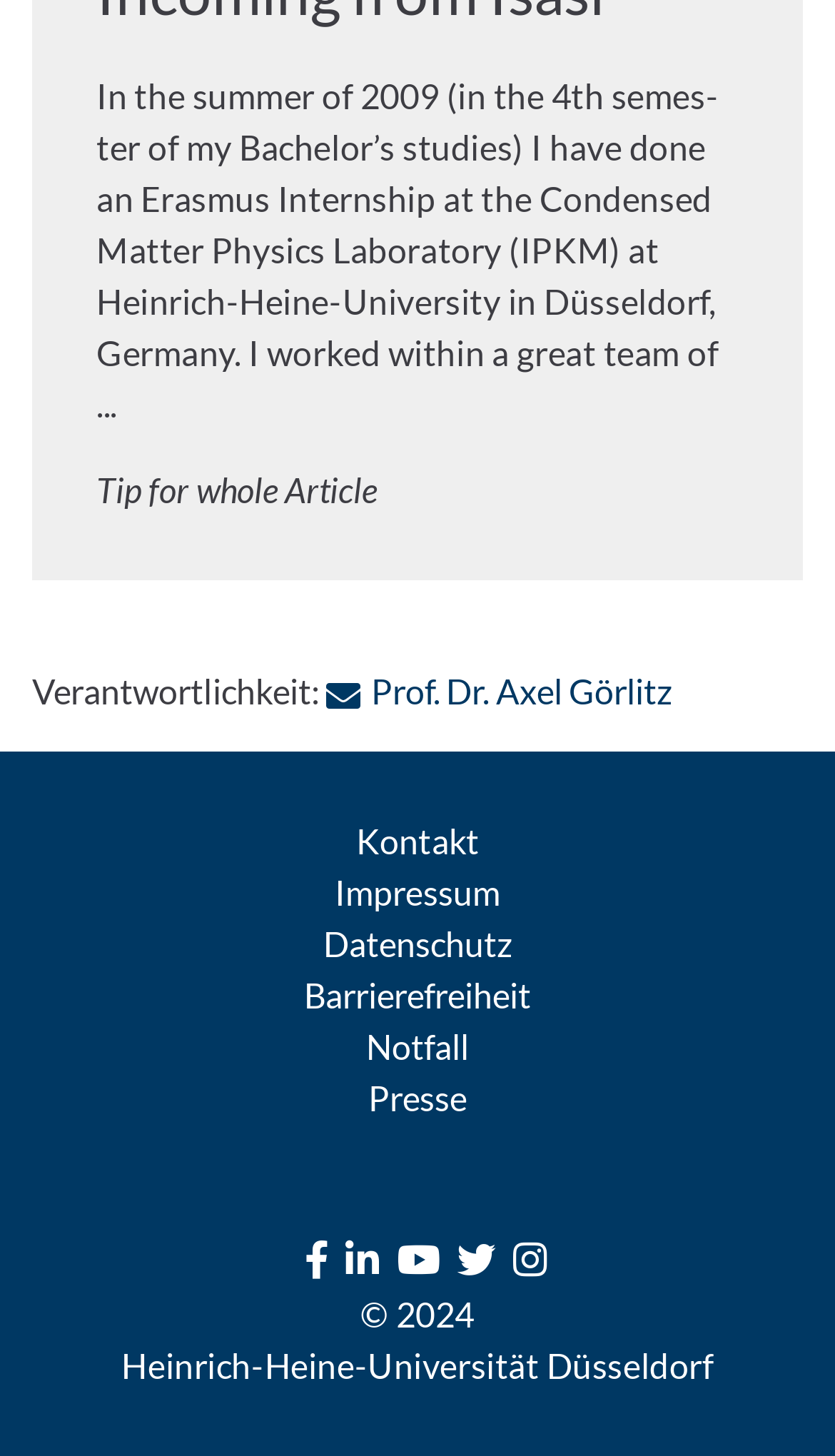Please find the bounding box coordinates for the clickable element needed to perform this instruction: "Contact Prof. Dr. Axel Görlitz".

[0.391, 0.461, 0.804, 0.489]